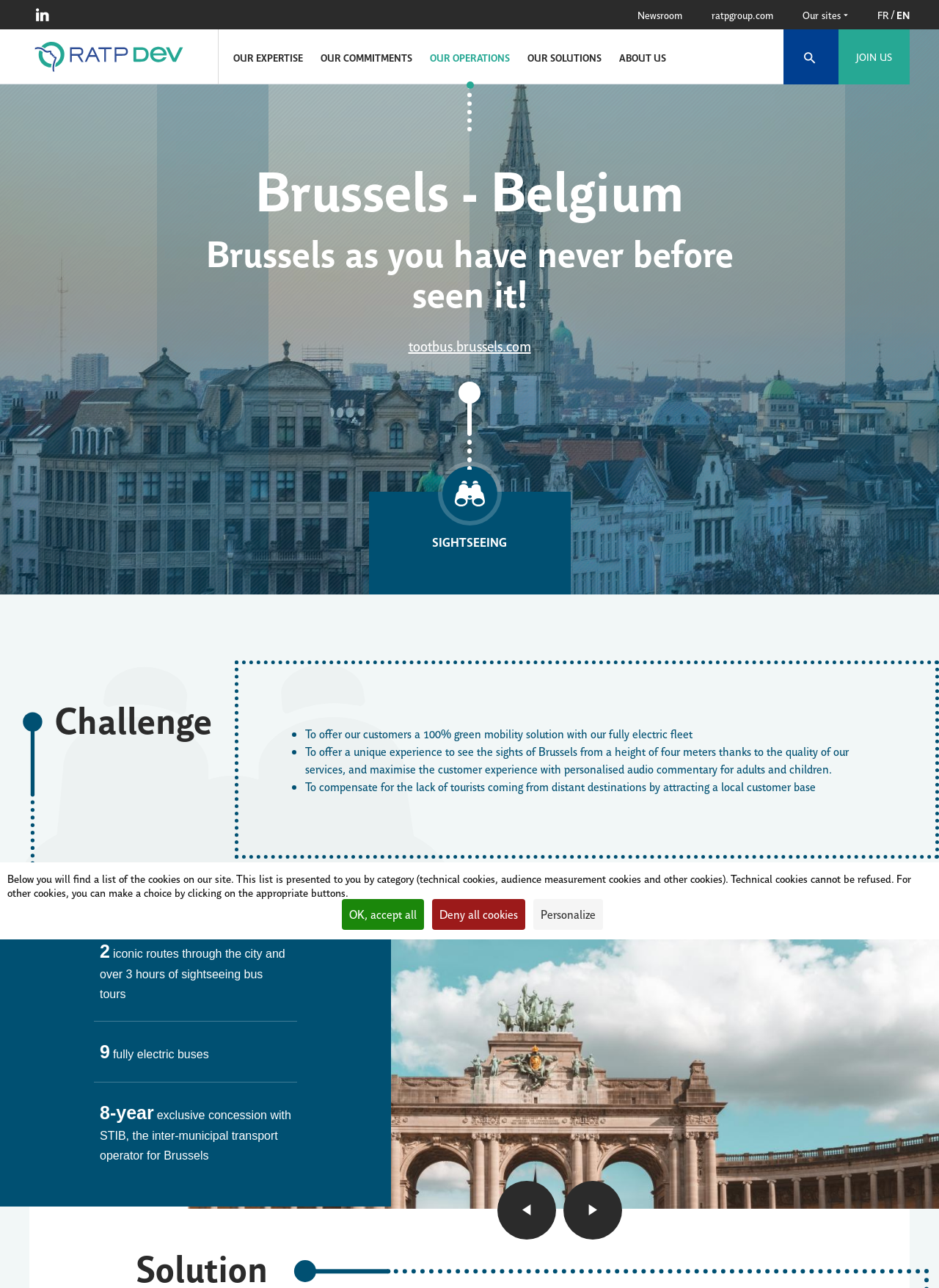What is the name of the city where Tootbus operates?
Deliver a detailed and extensive answer to the question.

I found the answer by looking at the heading 'Brussels - Belgium' and the link 'tootbus.brussels.com', which suggests that Tootbus operates in Brussels.